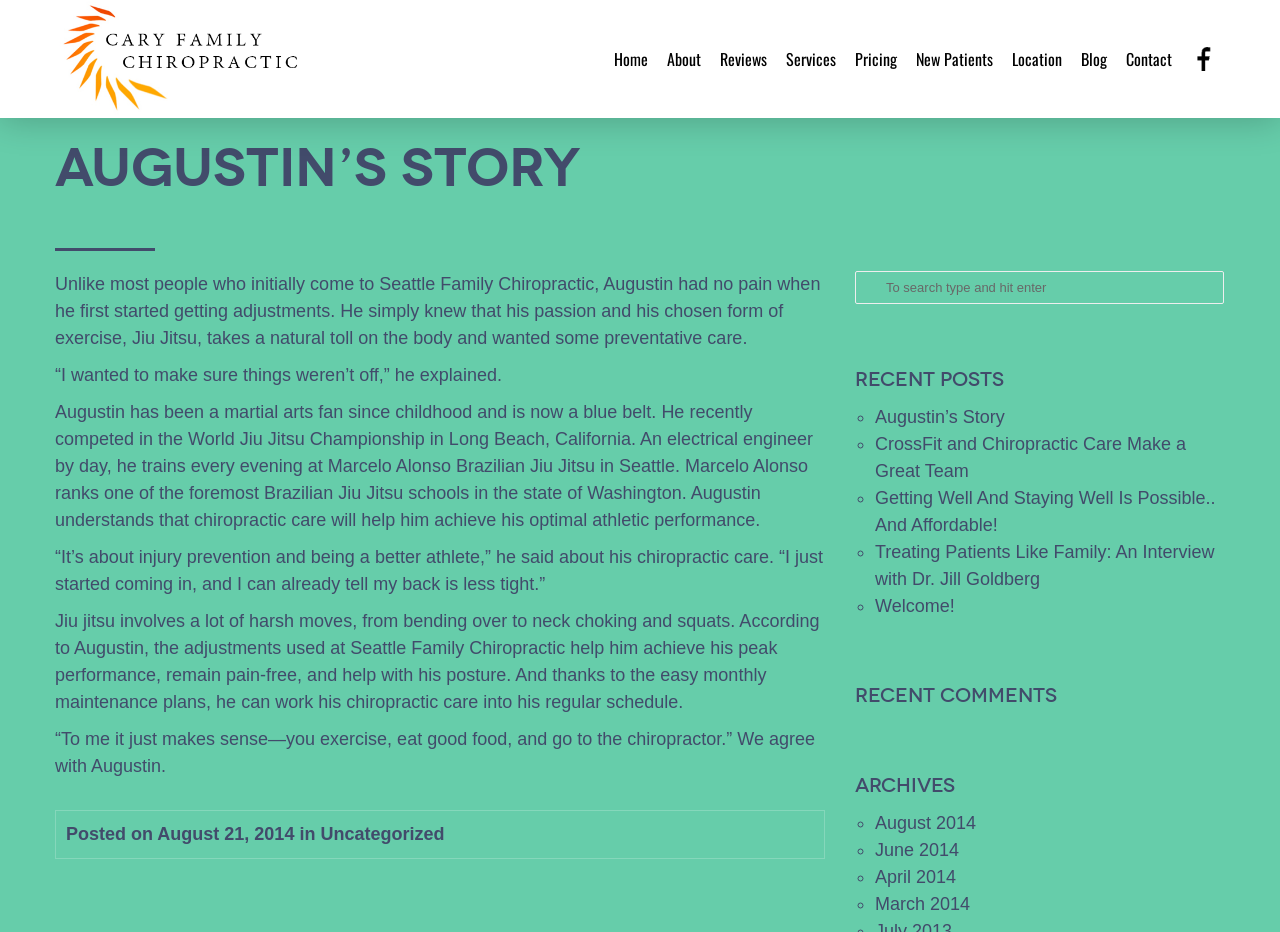Find the bounding box coordinates of the area that needs to be clicked in order to achieve the following instruction: "search for something". The coordinates should be specified as four float numbers between 0 and 1, i.e., [left, top, right, bottom].

[0.668, 0.29, 0.956, 0.326]